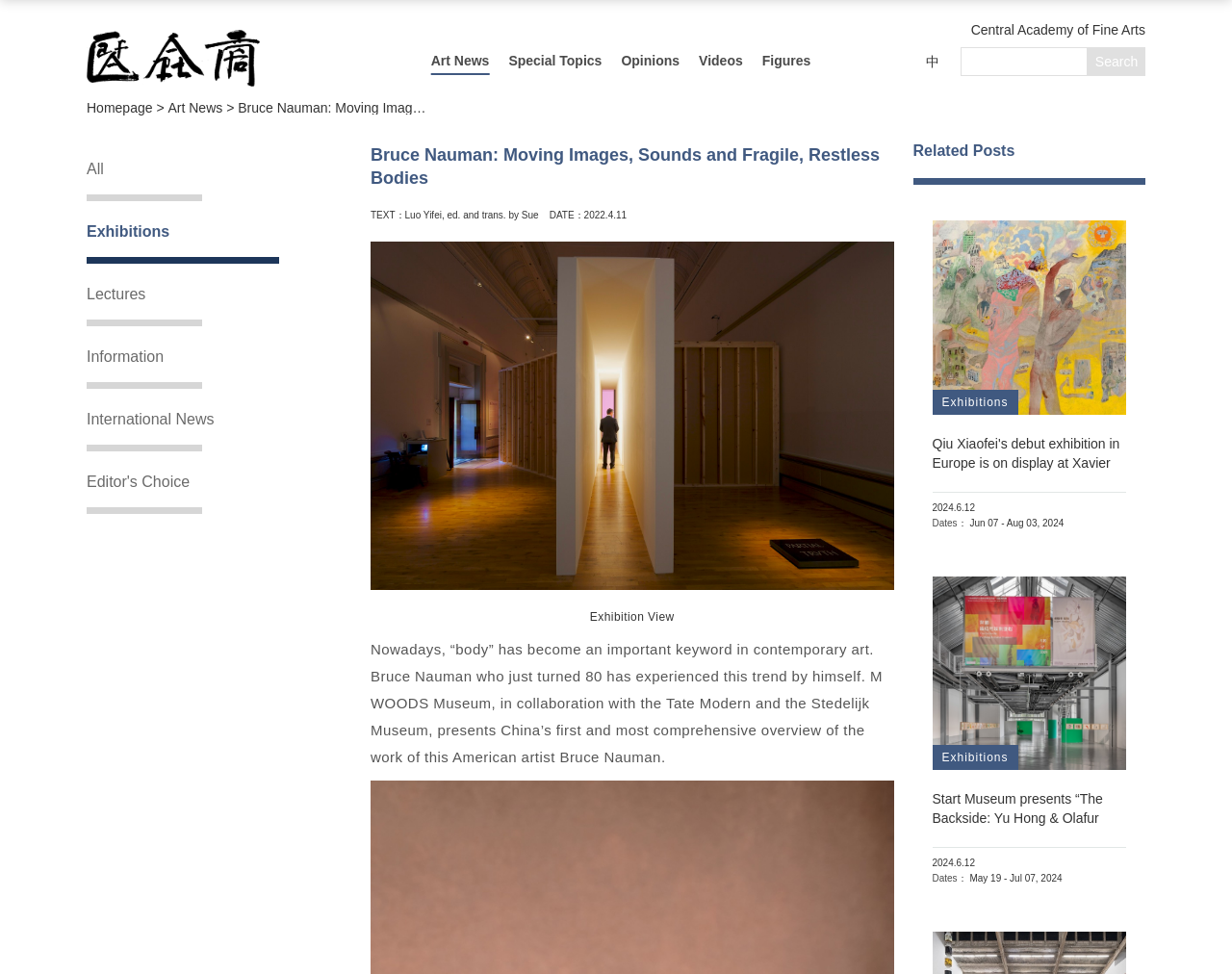Identify the bounding box coordinates for the element you need to click to achieve the following task: "Search for art news". Provide the bounding box coordinates as four float numbers between 0 and 1, in the form [left, top, right, bottom].

[0.78, 0.048, 0.883, 0.078]